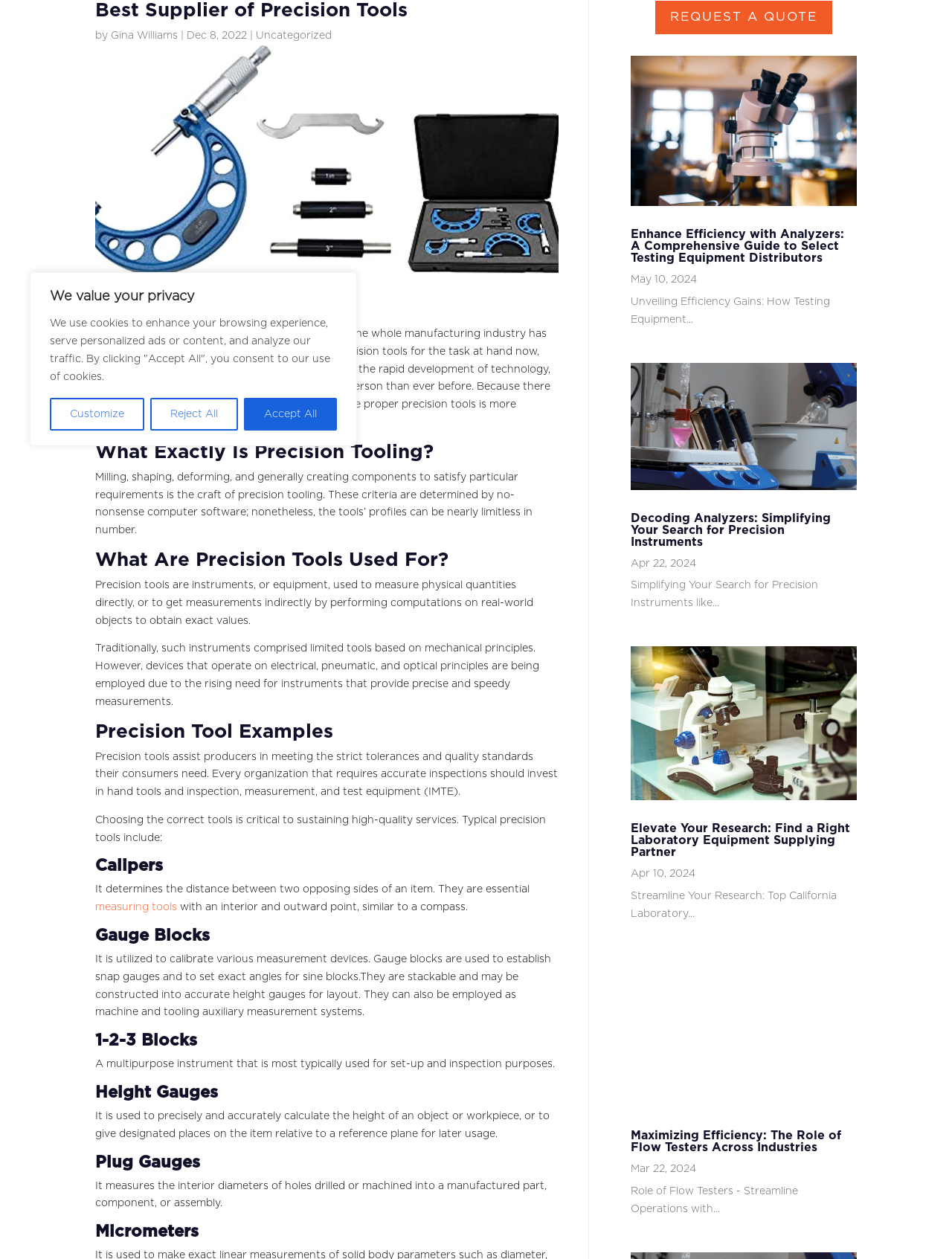Given the description Customize, predict the bounding box coordinates of the UI element. Ensure the coordinates are in the format (top-left x, top-left y, bottom-right x, bottom-right y) and all values are between 0 and 1.

[0.052, 0.316, 0.152, 0.342]